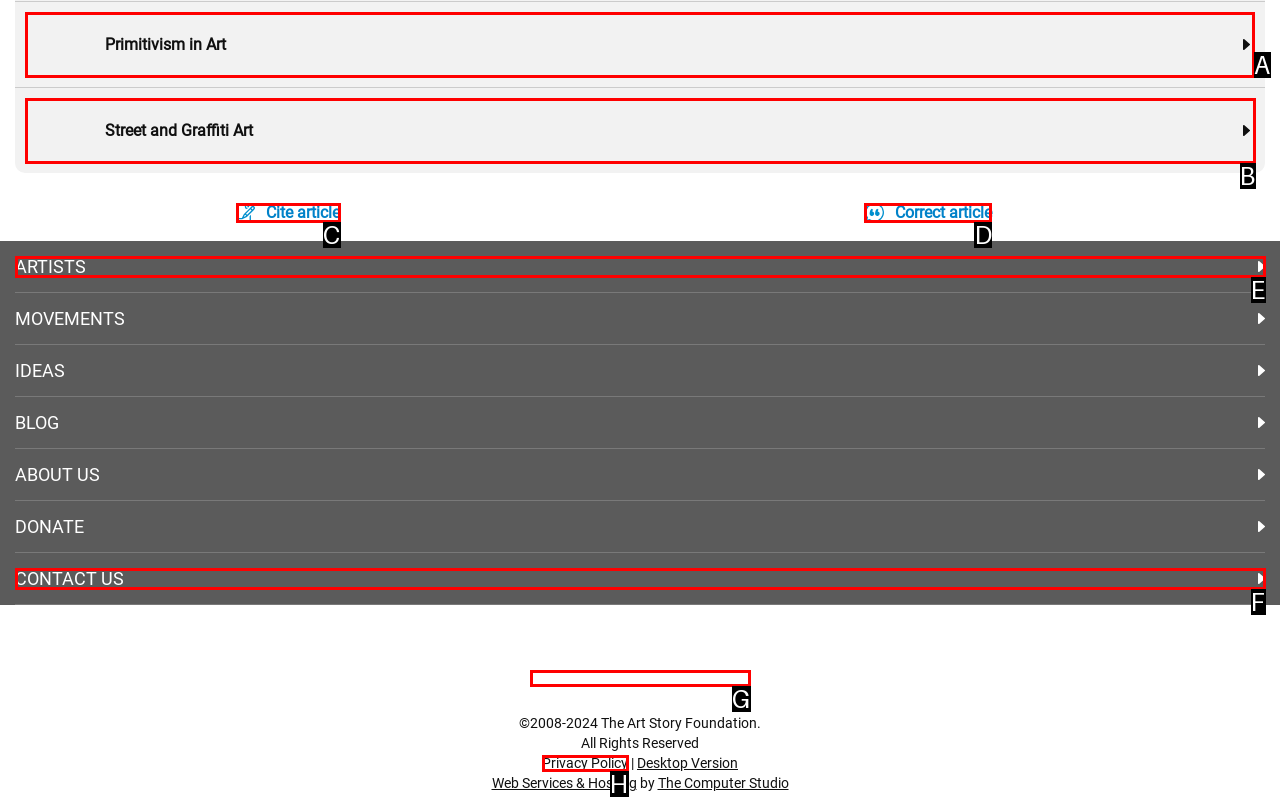Given the task: View Primitivism in Art, tell me which HTML element to click on.
Answer with the letter of the correct option from the given choices.

A